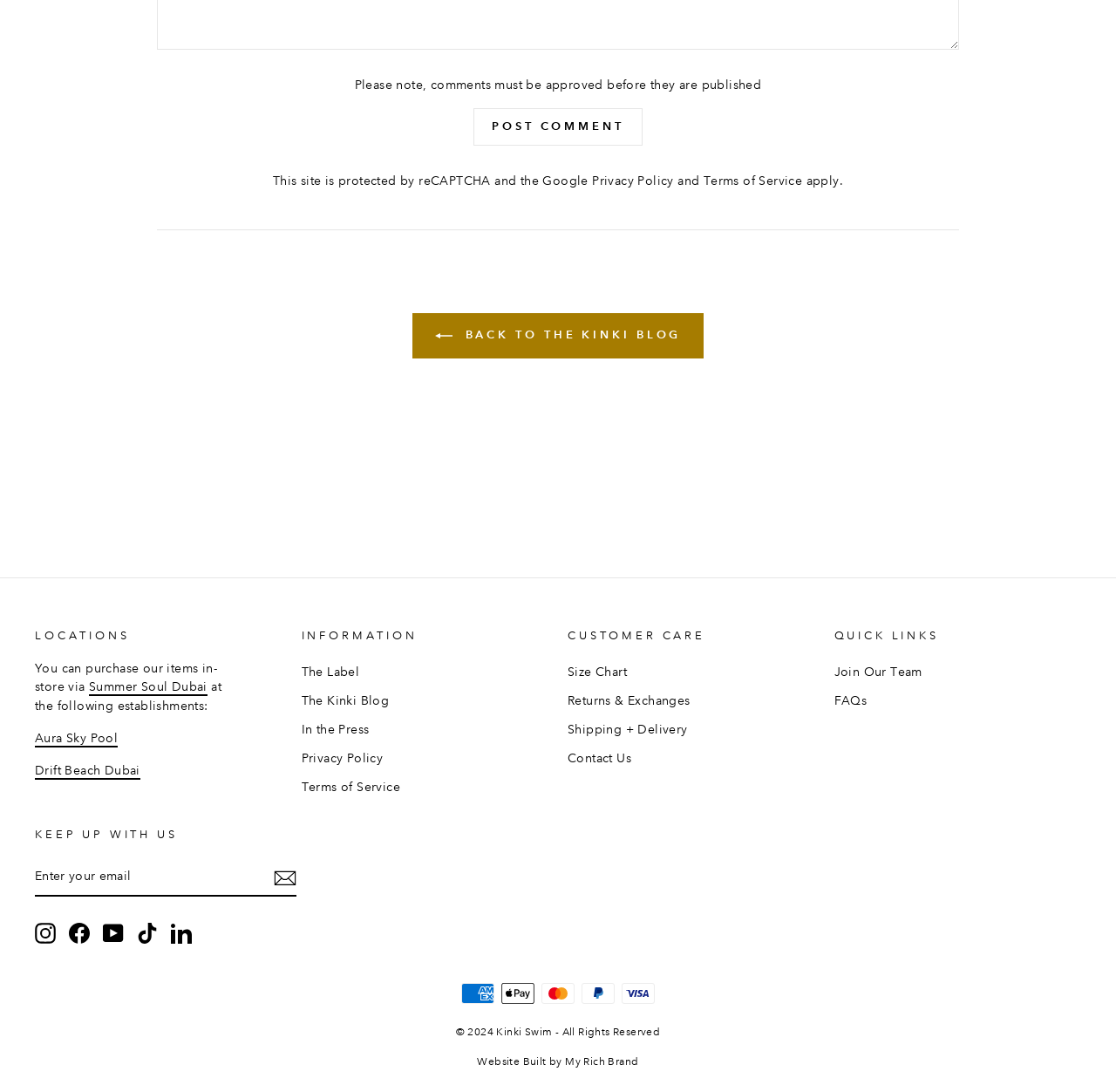Provide the bounding box coordinates of the HTML element this sentence describes: "icon-email Subscribe".

[0.245, 0.793, 0.266, 0.814]